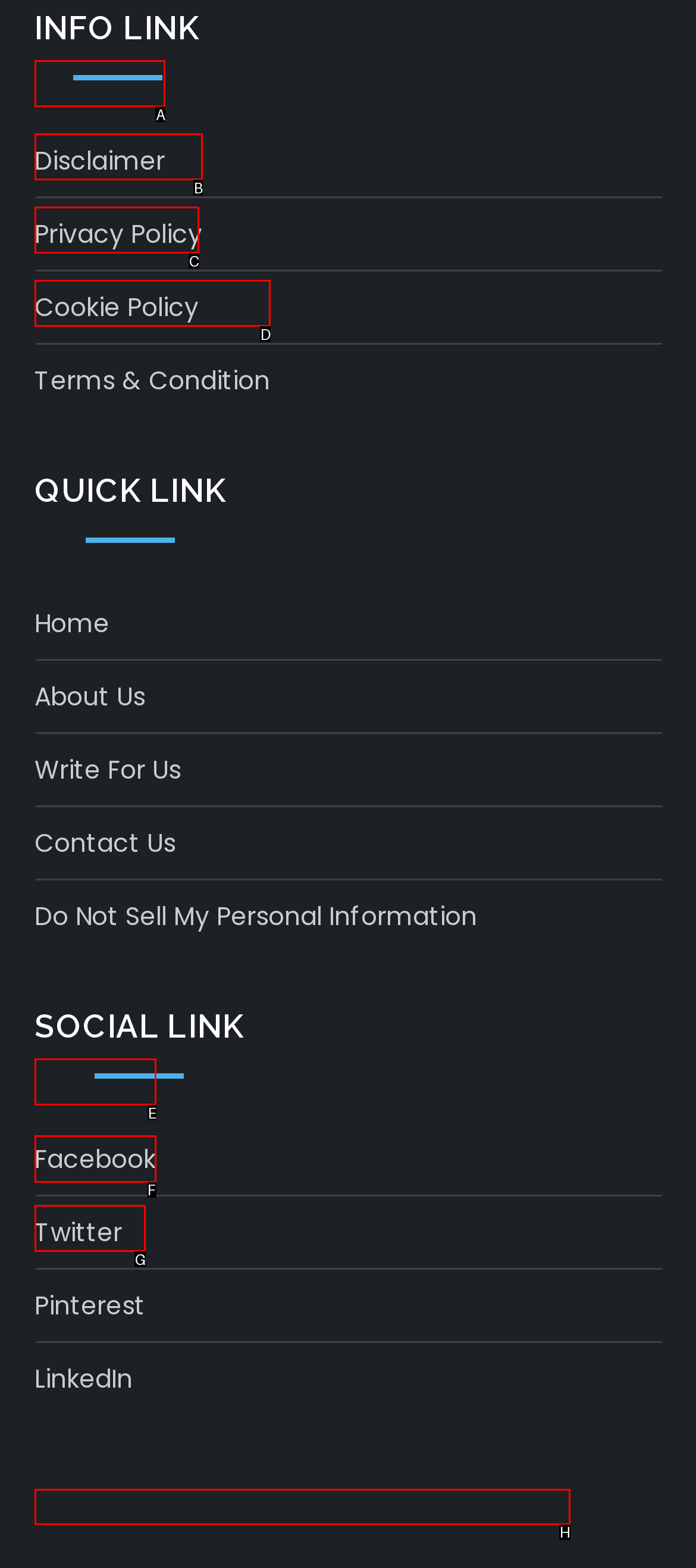Point out the specific HTML element to click to complete this task: Visit Facebook page Reply with the letter of the chosen option.

F